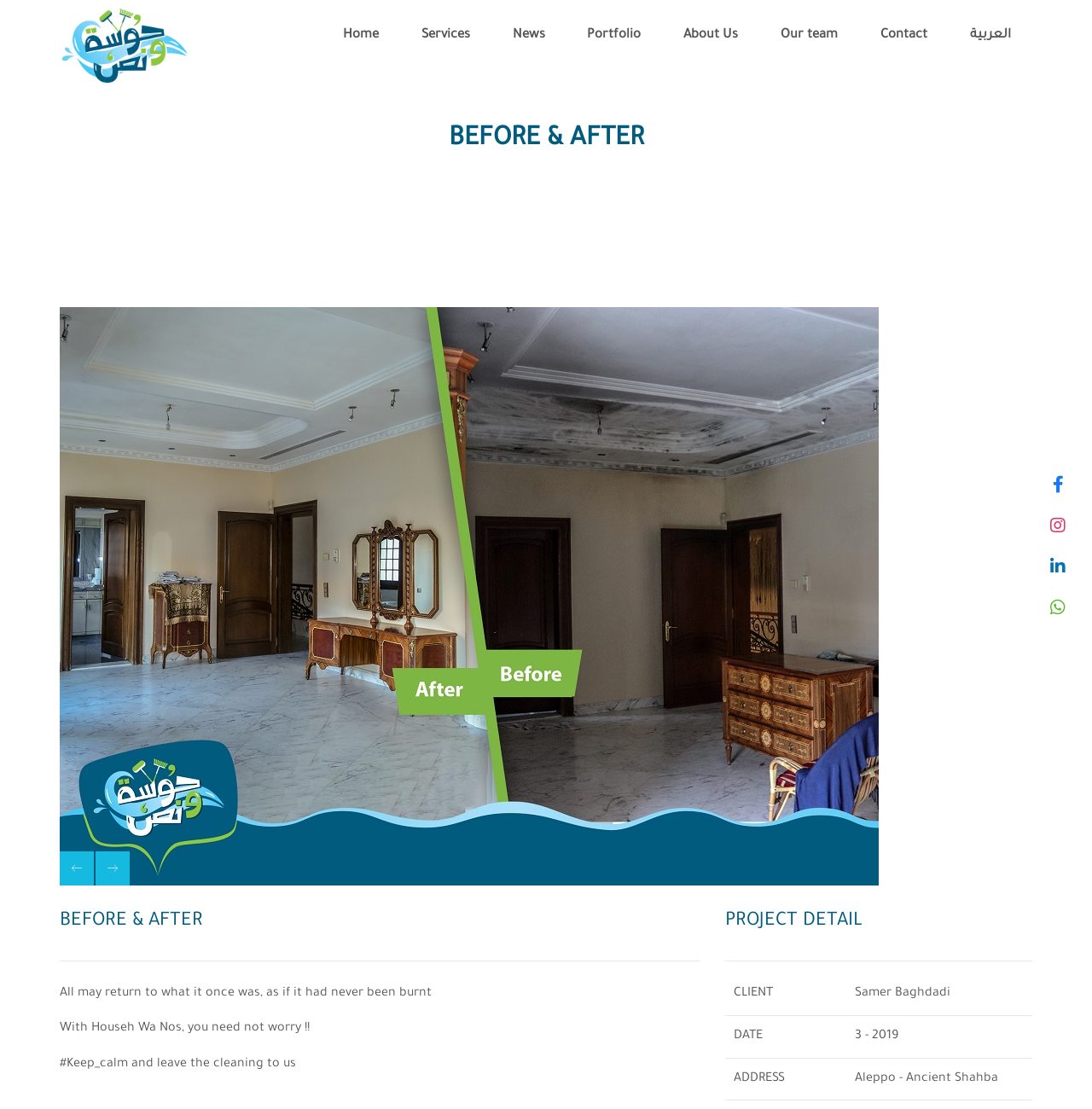Could you provide the bounding box coordinates for the portion of the screen to click to complete this instruction: "View the image"?

[0.055, 0.277, 0.805, 0.798]